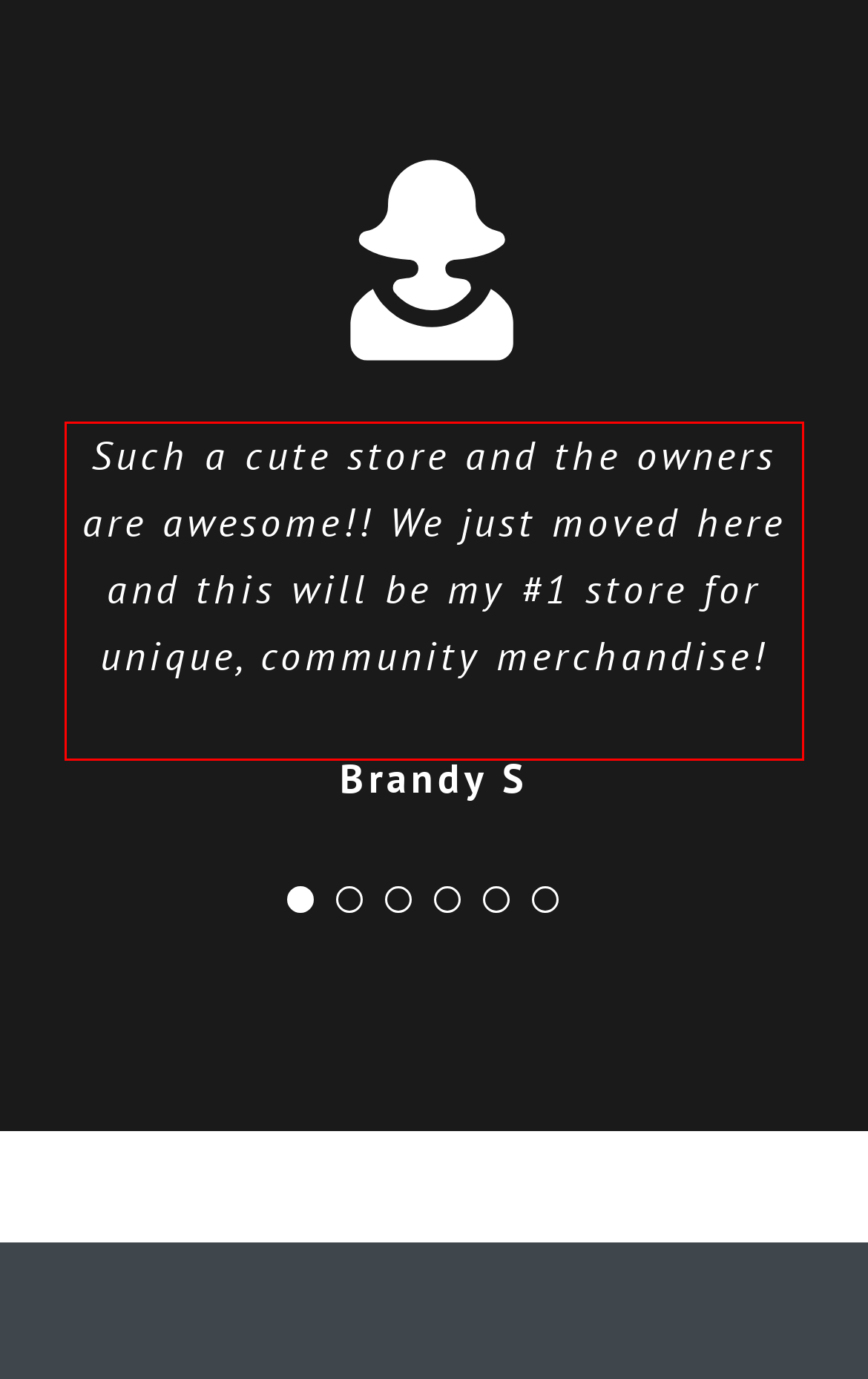Perform OCR on the text inside the red-bordered box in the provided screenshot and output the content.

Carl and Cassie are friendly and inviting. They were very easy to work with and kept us informed at every step of the process. We will use them again and again.